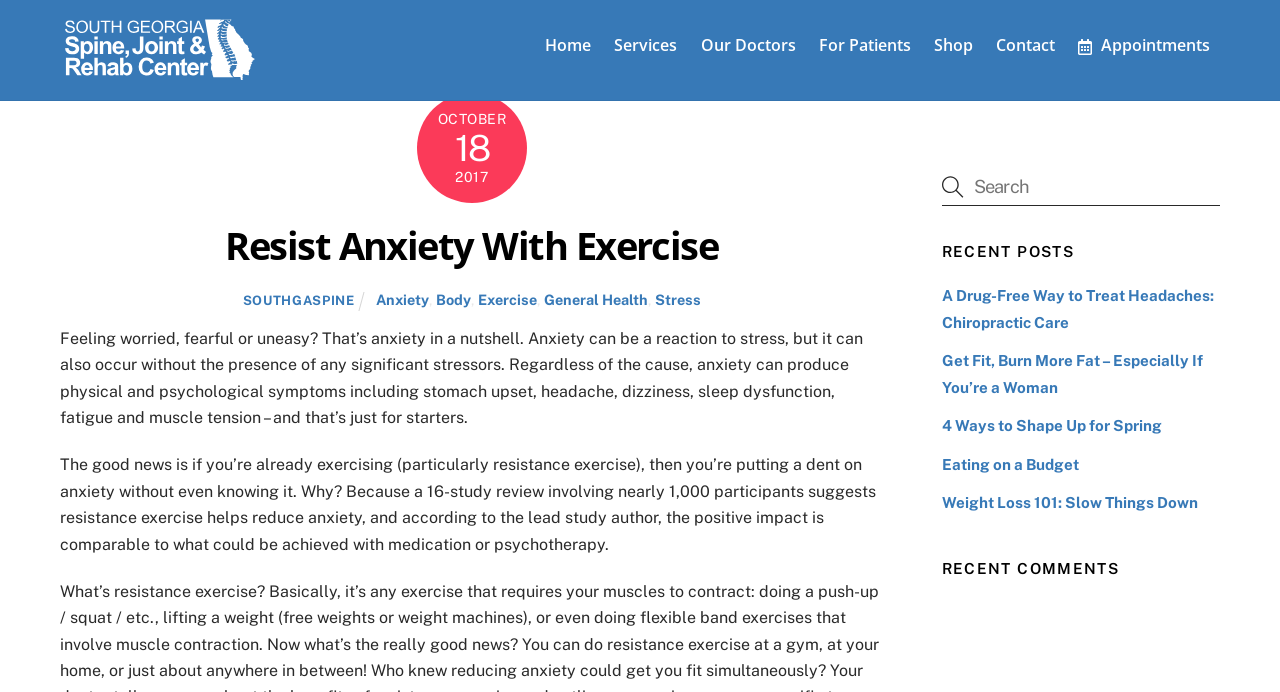Can you find and provide the title of the webpage?

Resist Anxiety With Exercise